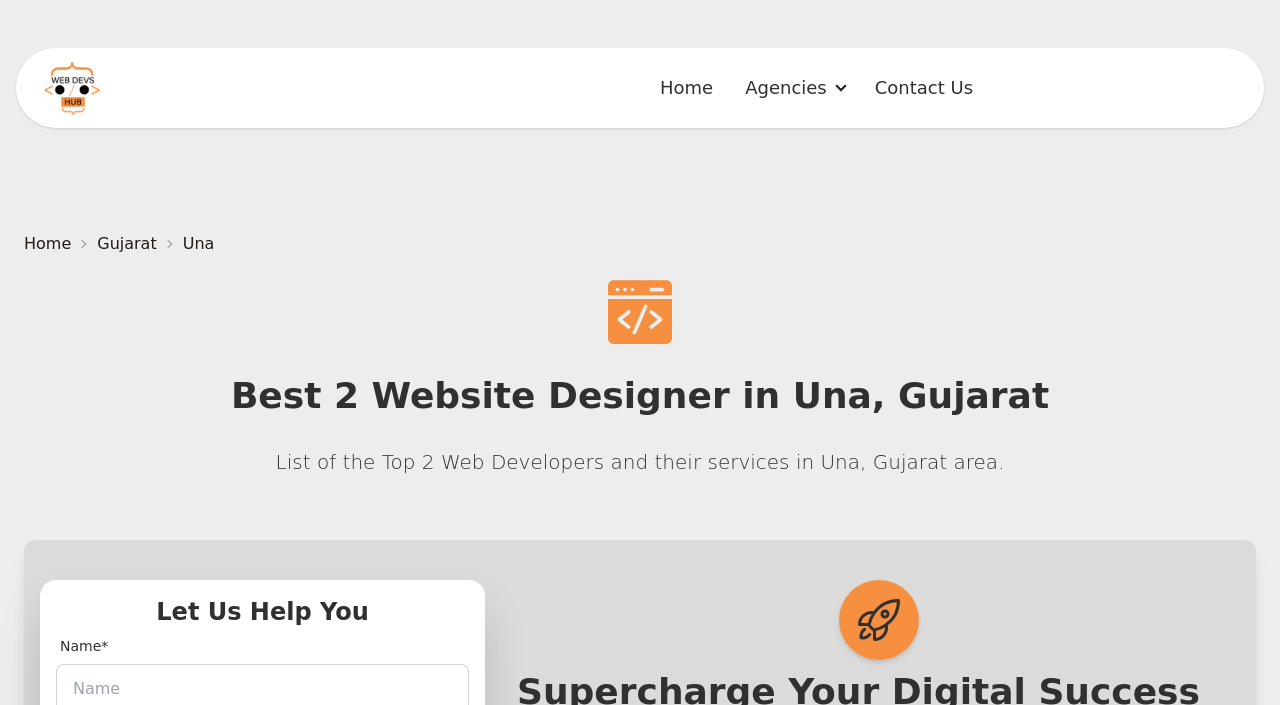What is the call-to-action on the page?
Please utilize the information in the image to give a detailed response to the question.

The heading 'Let Us Help You' near the bottom of the page seems to be a call-to-action, encouraging users to reach out for assistance in finding a web design partner.